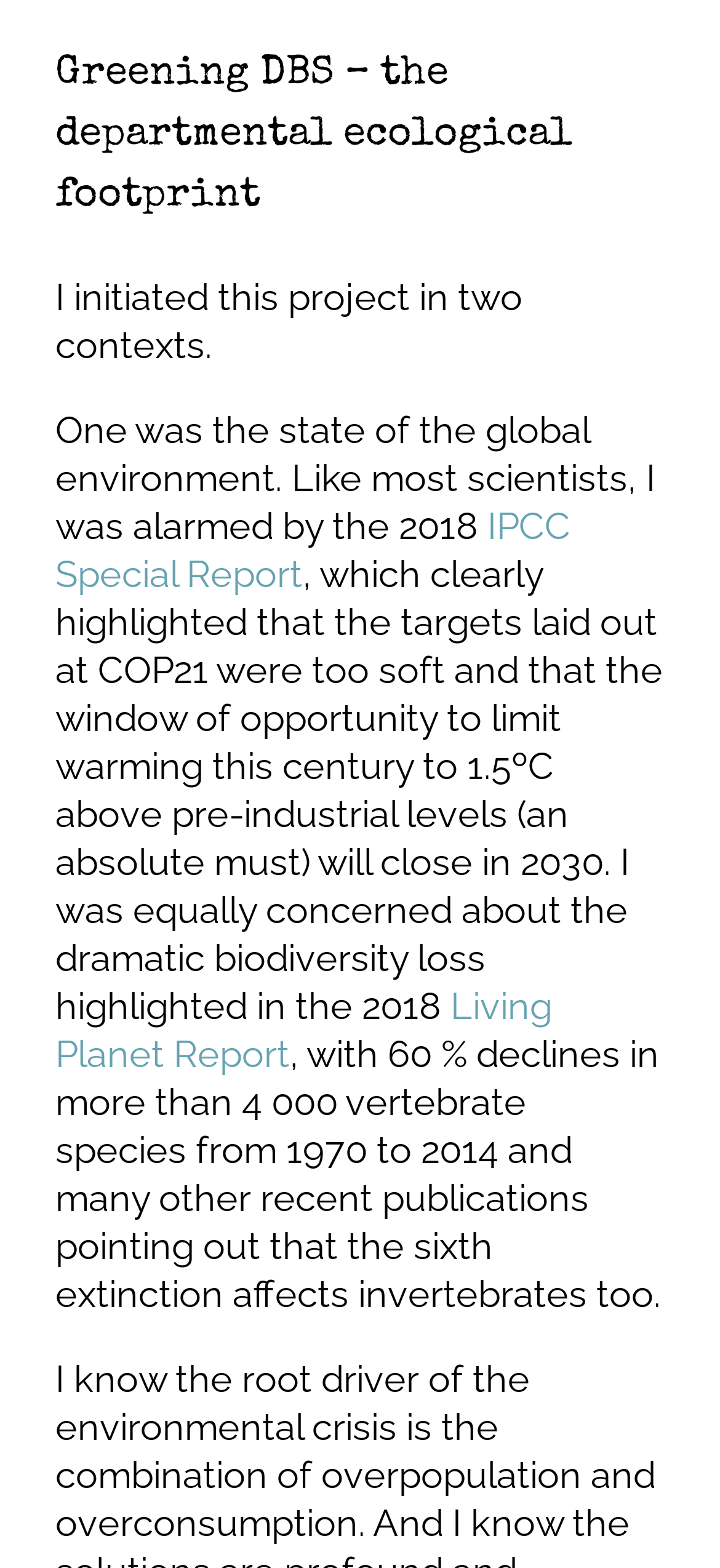Locate the bounding box of the UI element described in the following text: "Living Planet Report".

[0.077, 0.628, 0.767, 0.687]